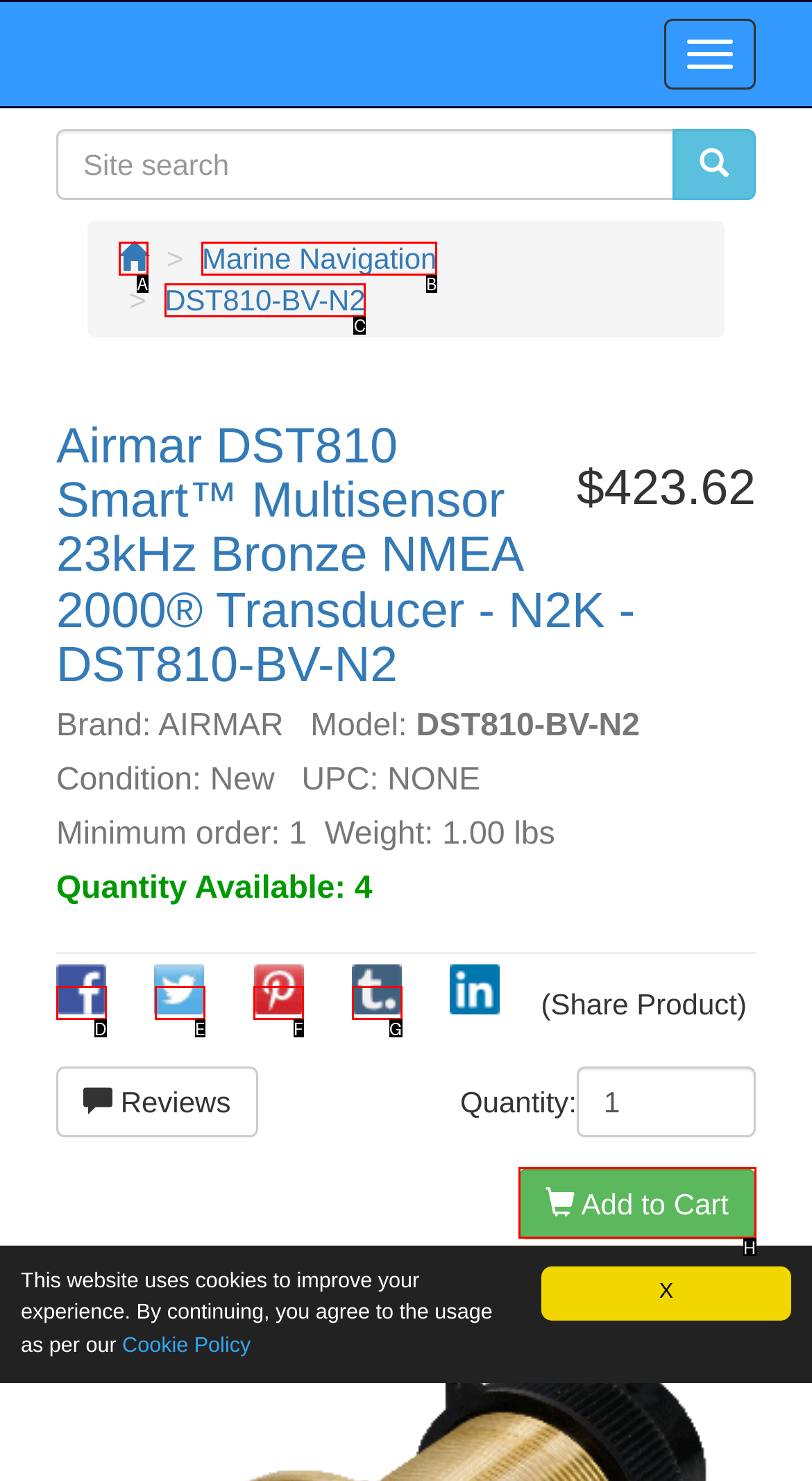Identify the HTML element that best fits the description: Add to Cart. Respond with the letter of the corresponding element.

H